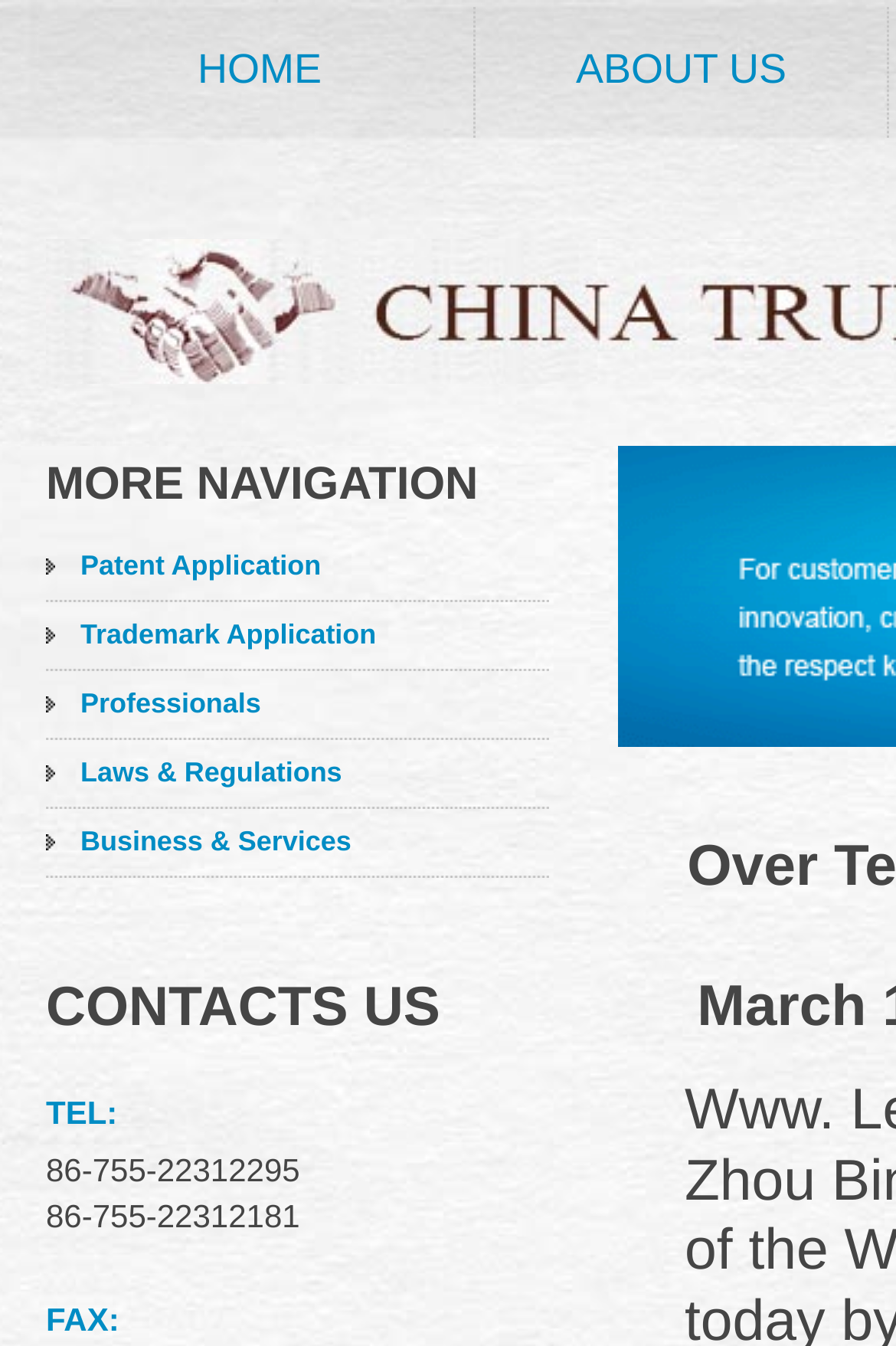Determine the bounding box coordinates of the clickable element to achieve the following action: 'contact us'. Provide the coordinates as four float values between 0 and 1, formatted as [left, top, right, bottom].

[0.051, 0.726, 0.613, 0.775]